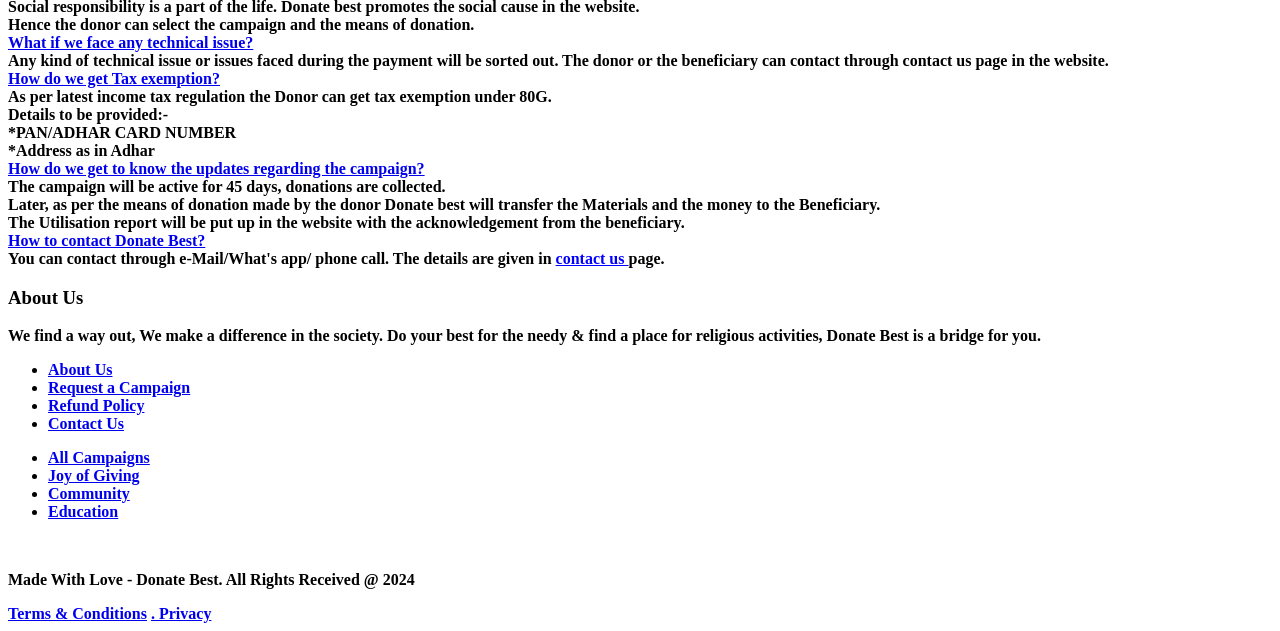What is the purpose of Donate Best?
Based on the visual details in the image, please answer the question thoroughly.

According to the webpage, Donate Best is a bridge for people to do their best for the needy and find a place for religious activities, with the goal of making a difference in society, as stated in the StaticText element with the text 'We find a way out, We make a difference in the society. Do your best for the needy & find a place for religious activities, Donate Best is a bridge for you.'